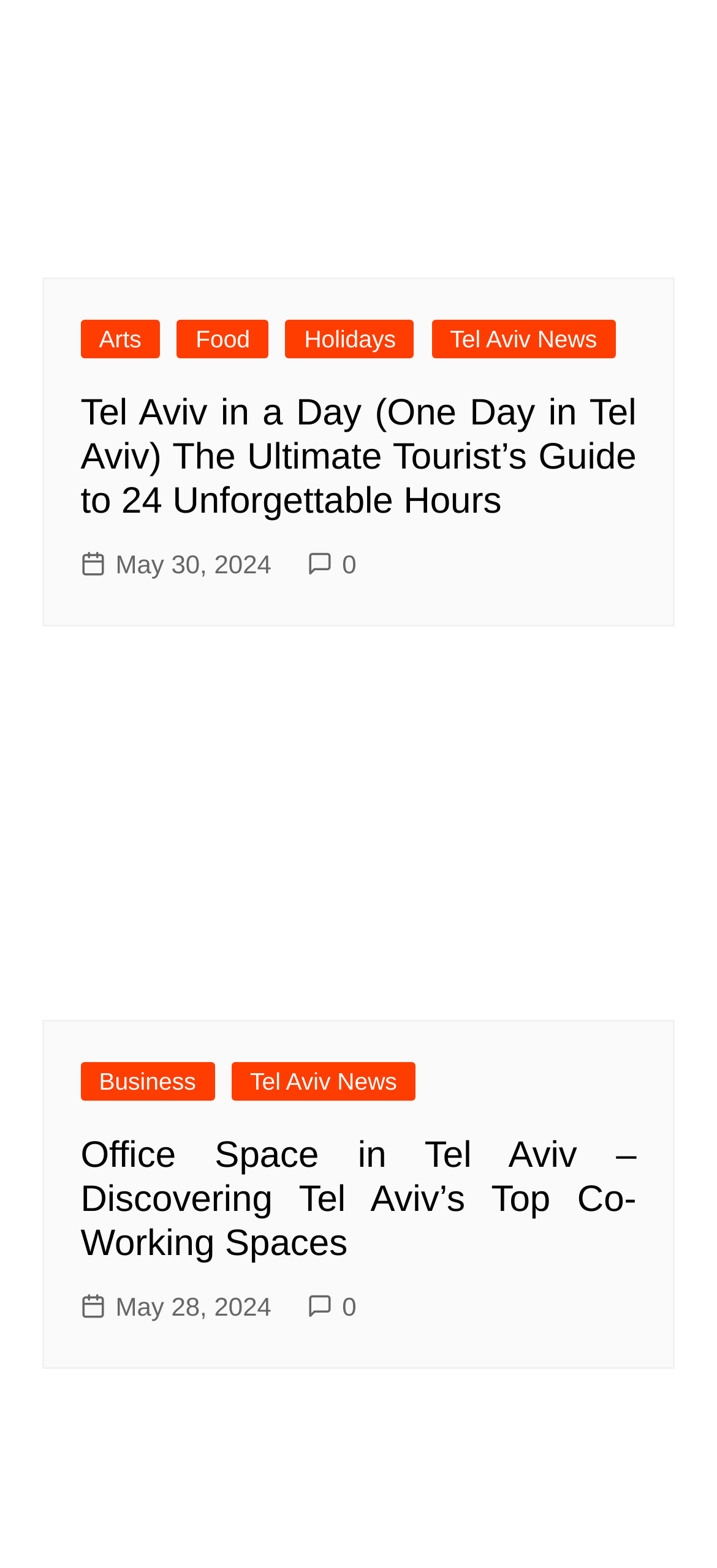Determine the bounding box coordinates of the section to be clicked to follow the instruction: "Explore the 'Office Space in Tel Aviv – Discovering Tel Aviv’s Top Co-Working Spaces' article". The coordinates should be given as four float numbers between 0 and 1, formatted as [left, top, right, bottom].

[0.112, 0.723, 0.888, 0.807]